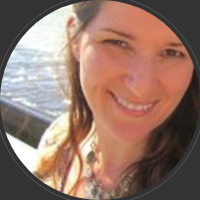Answer the question below using just one word or a short phrase: 
Is the woman indoors or outdoors?

Outdoors